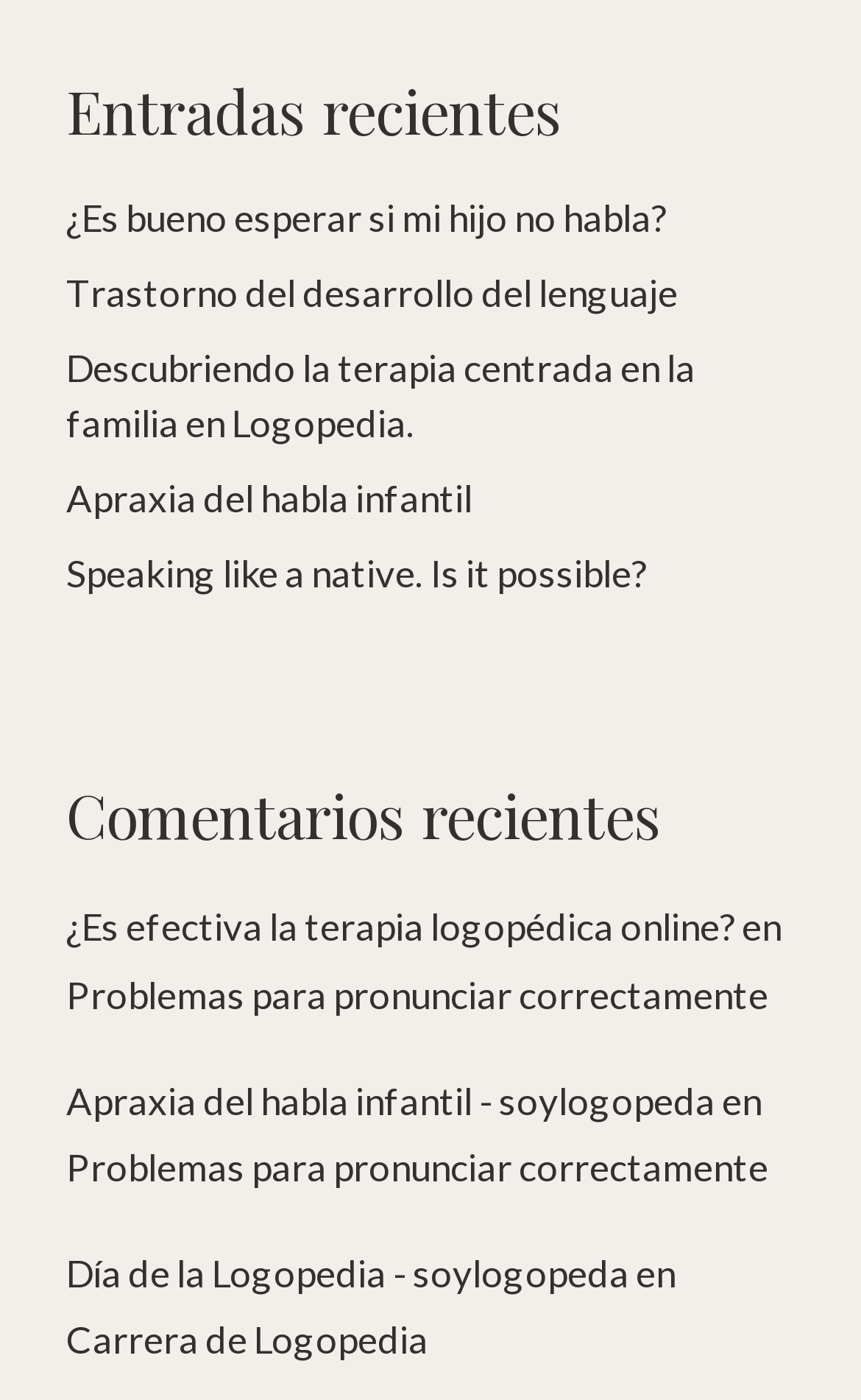Please identify the bounding box coordinates of the element's region that I should click in order to complete the following instruction: "Discover 'Descubriendo la terapia centrada en la familia en Logopedia'". The bounding box coordinates consist of four float numbers between 0 and 1, i.e., [left, top, right, bottom].

[0.077, 0.246, 0.808, 0.319]